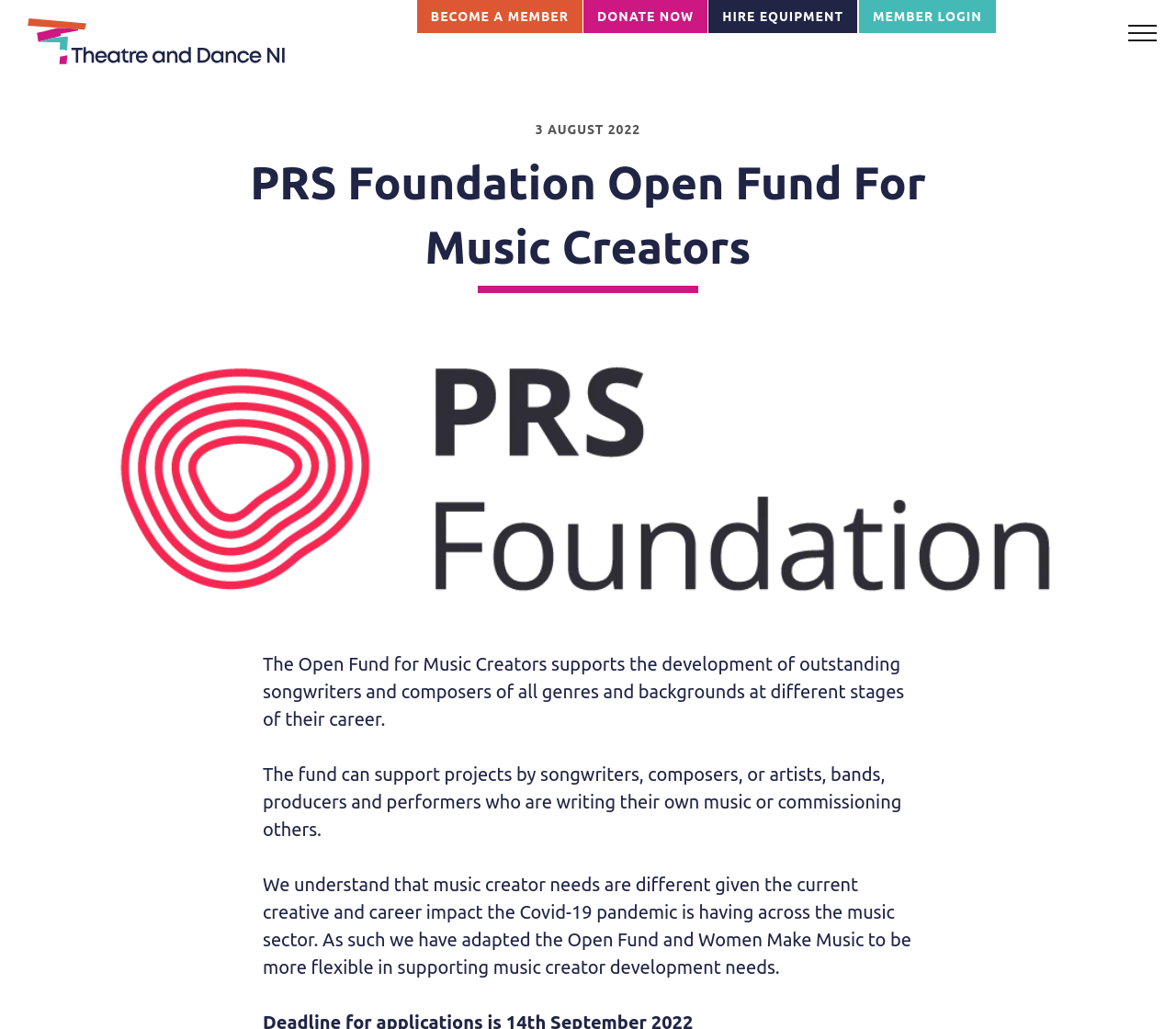Offer a thorough description of the webpage.

The webpage is about the PRS Foundation Open Fund for Music Creators, which supports the development of outstanding songwriters and composers of all genres and backgrounds at different stages of their career. 

At the top left of the page, there is a heading that reads "Theatre and Dance NI". Below it, there are four links: "BECOME A MEMBER", "DONATE NOW", "HIRE EQUIPMENT", and "MEMBER LOGIN", which are aligned horizontally across the top of the page. 

On the top right, there is a button labeled "Menu" that, when expanded, controls a primary menu list. 

Below the top section, there is a header area that contains a time element showing the date "3 AUGUST 2022". Next to it, there is a heading that reads "PRS Foundation Open Fund For Music Creators". 

Below the header area, there is a large image of the PRS logo, which takes up most of the width of the page. 

The main content of the page is divided into three paragraphs of text. The first paragraph explains that the Open Fund for Music Creators supports the development of outstanding songwriters and composers. The second paragraph describes the types of projects that the fund can support. The third paragraph discusses how the fund has adapted to support music creators during the Covid-19 pandemic. These paragraphs are positioned below the image and take up most of the page's width.